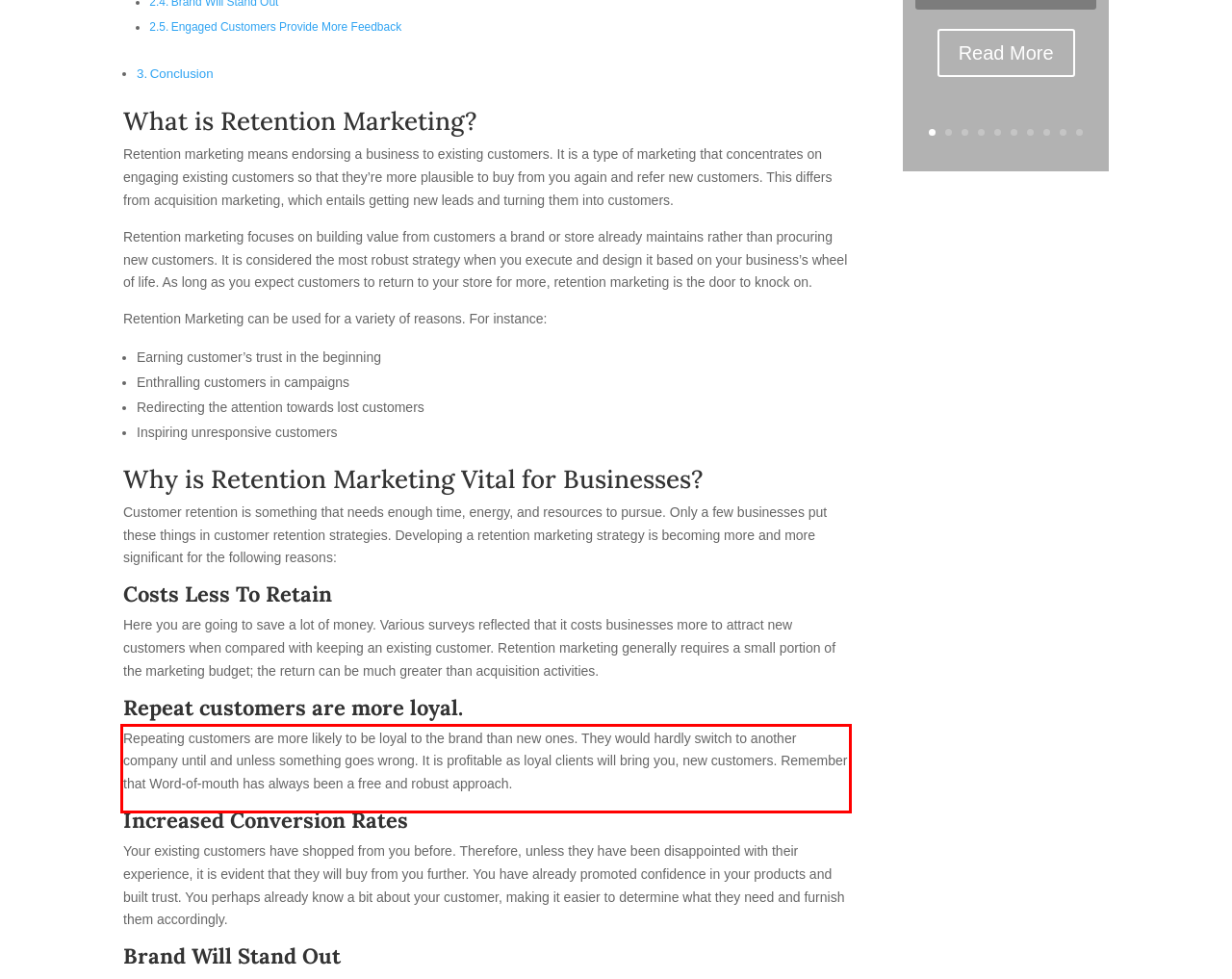You are provided with a screenshot of a webpage featuring a red rectangle bounding box. Extract the text content within this red bounding box using OCR.

Repeating customers are more likely to be loyal to the brand than new ones. They would hardly switch to another company until and unless something goes wrong. It is profitable as loyal clients will bring you, new customers. Remember that Word-of-mouth has always been a free and robust approach.